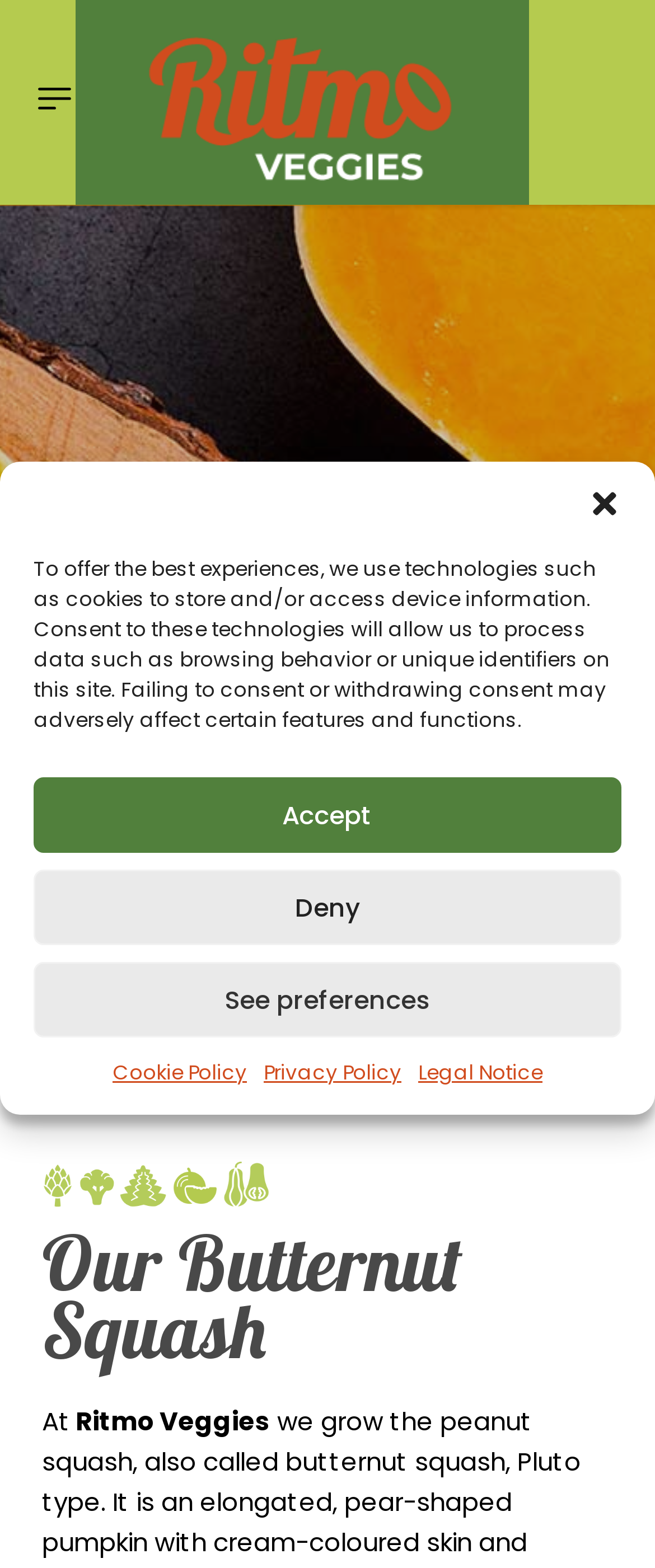Please specify the bounding box coordinates for the clickable region that will help you carry out the instruction: "click the spot image".

[0.115, 0.021, 0.808, 0.119]